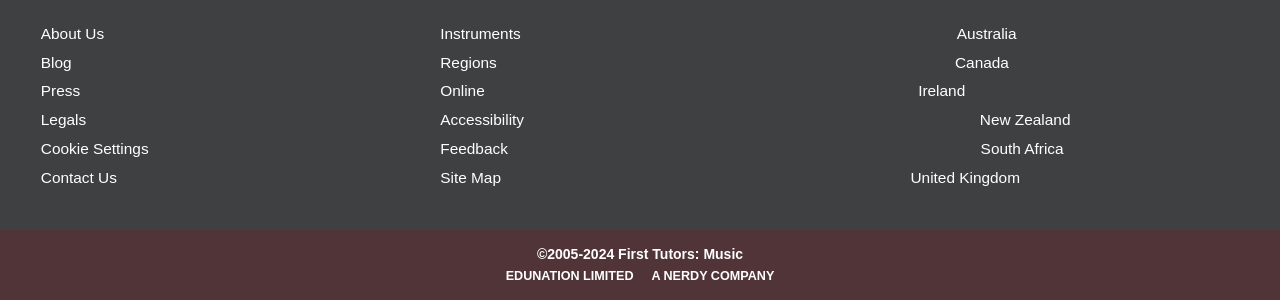Answer the question below using just one word or a short phrase: 
What is the text at the bottom of the webpage?

©2005-2024 First Tutors: Music